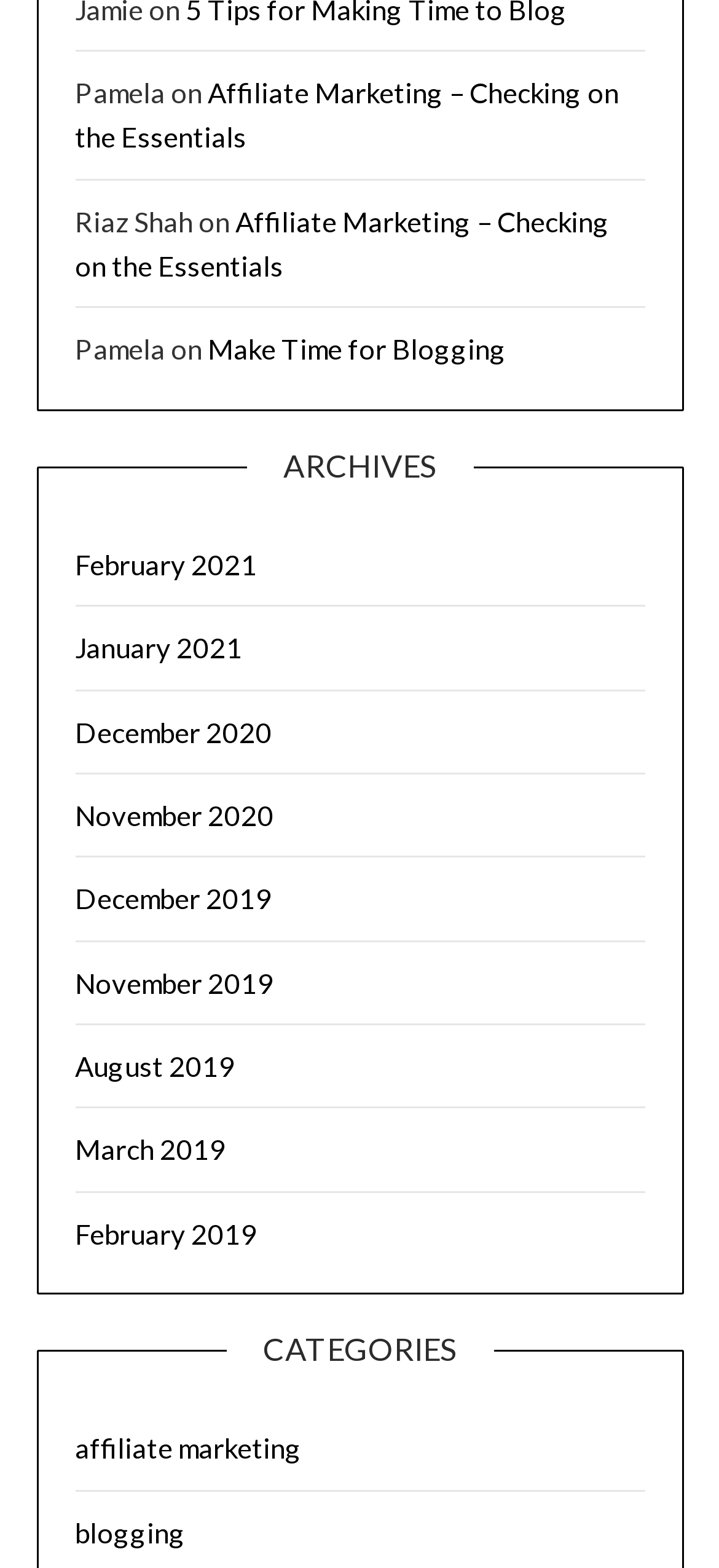Can you determine the bounding box coordinates of the area that needs to be clicked to fulfill the following instruction: "View Seven systems transformations"?

None